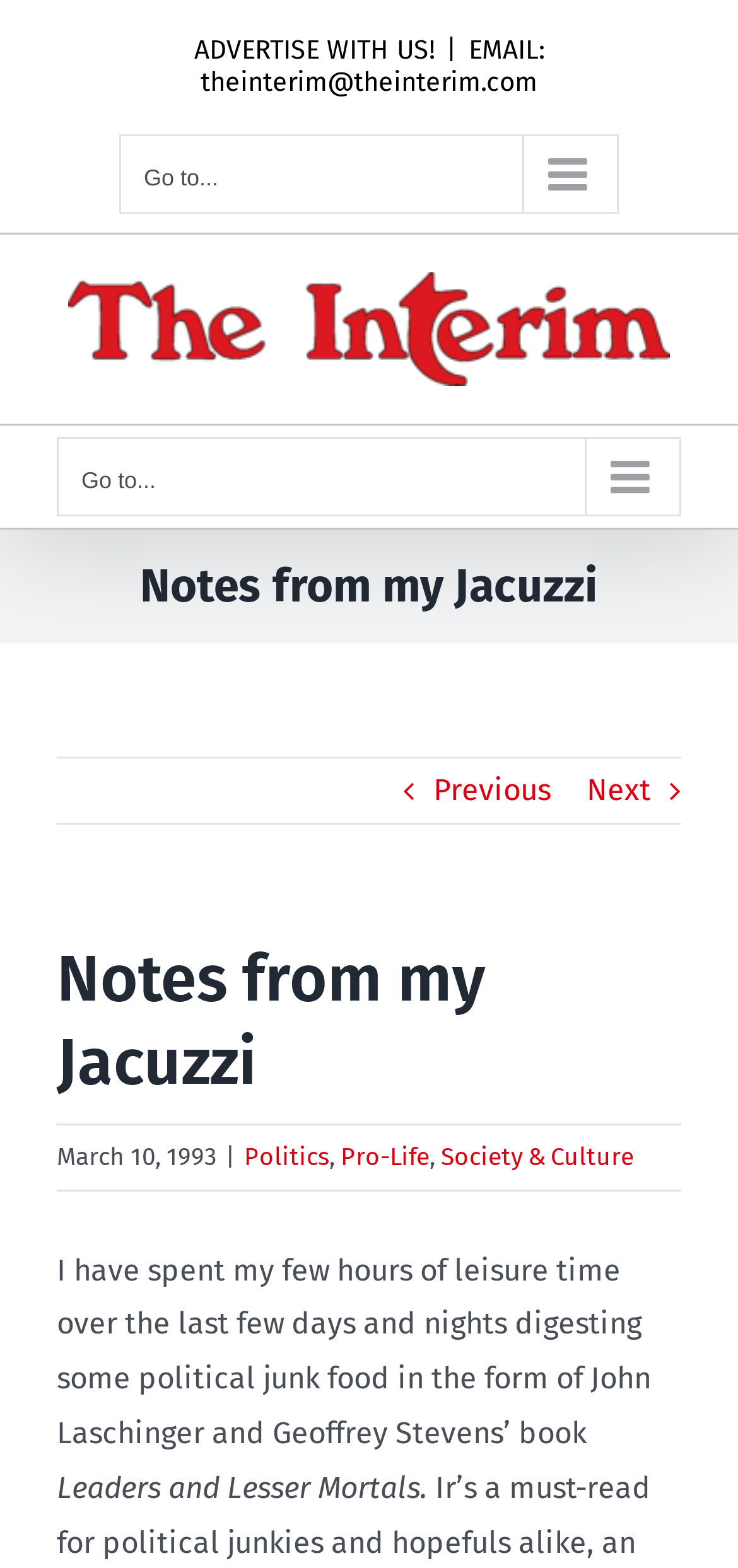Please specify the bounding box coordinates of the area that should be clicked to accomplish the following instruction: "Search for something". The coordinates should consist of four float numbers between 0 and 1, i.e., [left, top, right, bottom].

None